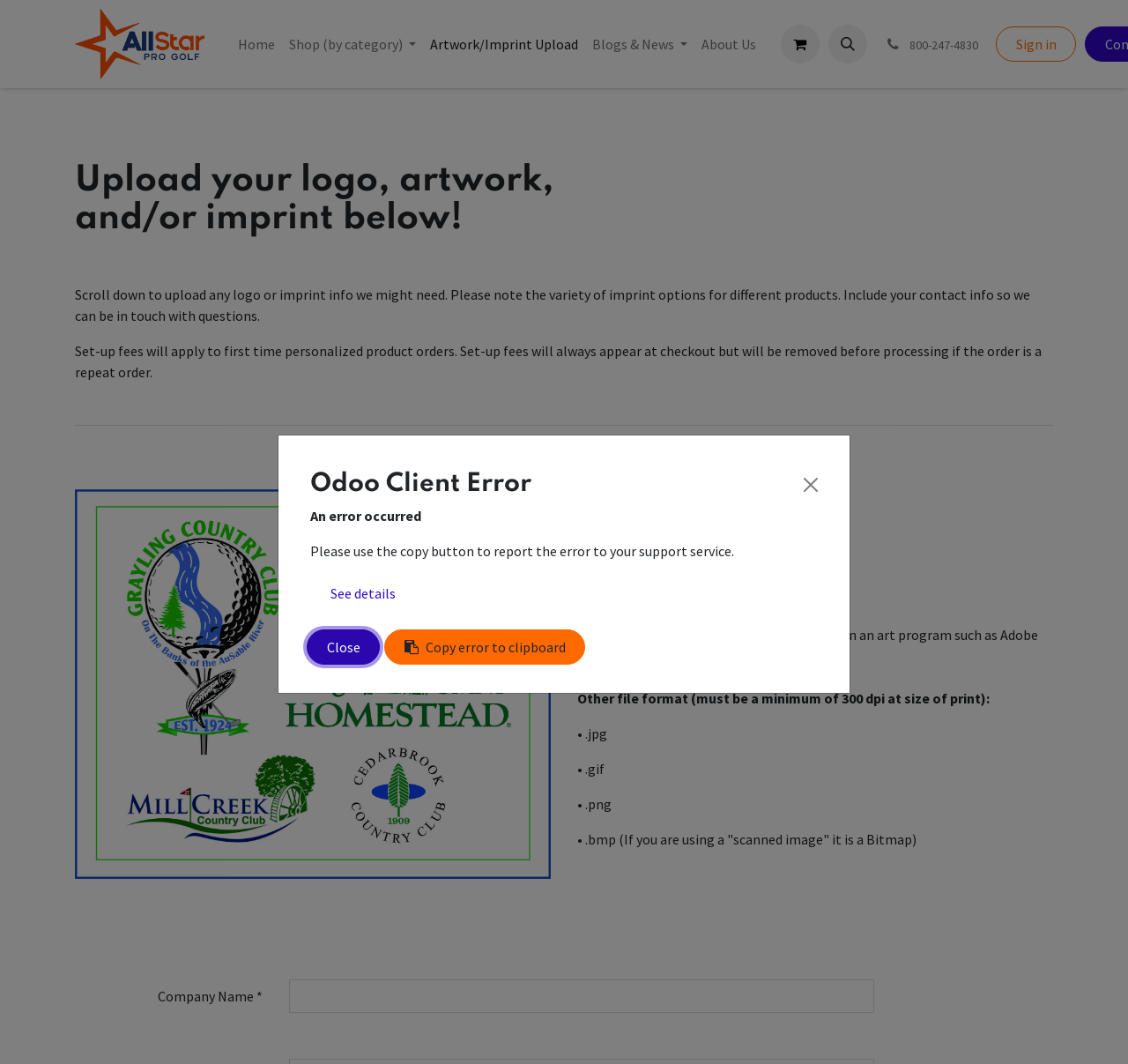Please identify the coordinates of the bounding box that should be clicked to fulfill this instruction: "Click the 'Artwork/Imprint Upload' menu item".

[0.375, 0.025, 0.518, 0.058]